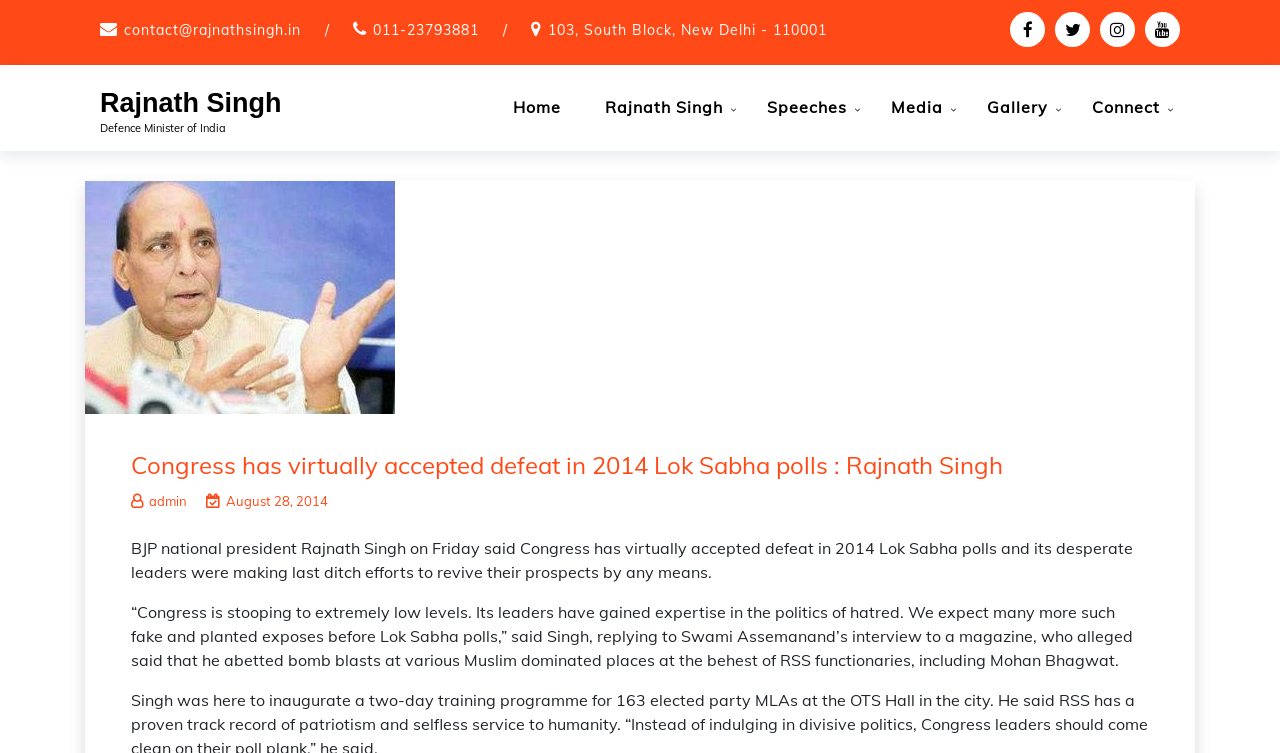Locate the bounding box coordinates of the clickable area needed to fulfill the instruction: "Add a comment".

None